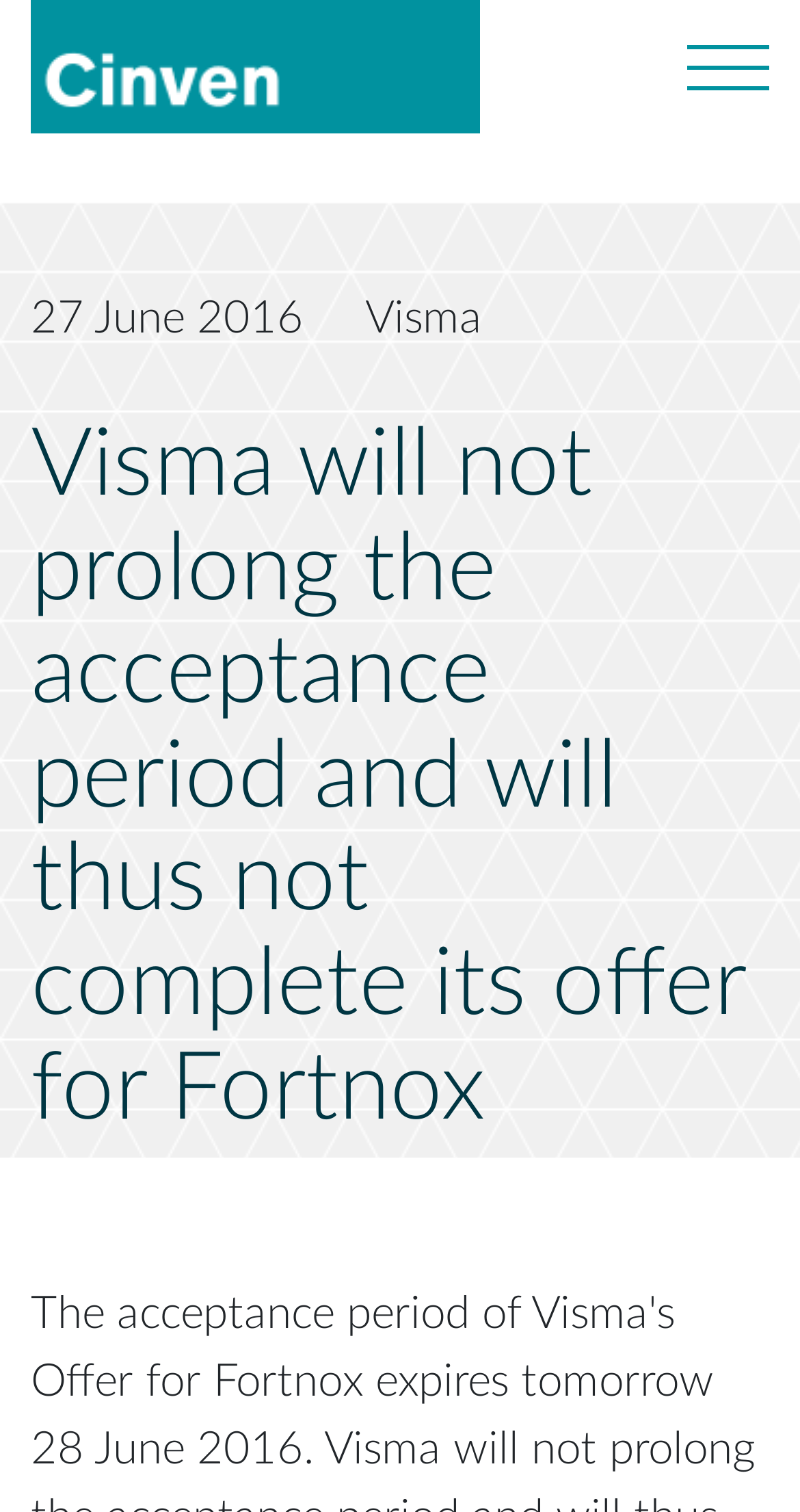How many columns are in the layout table?
Using the image, respond with a single word or phrase.

2